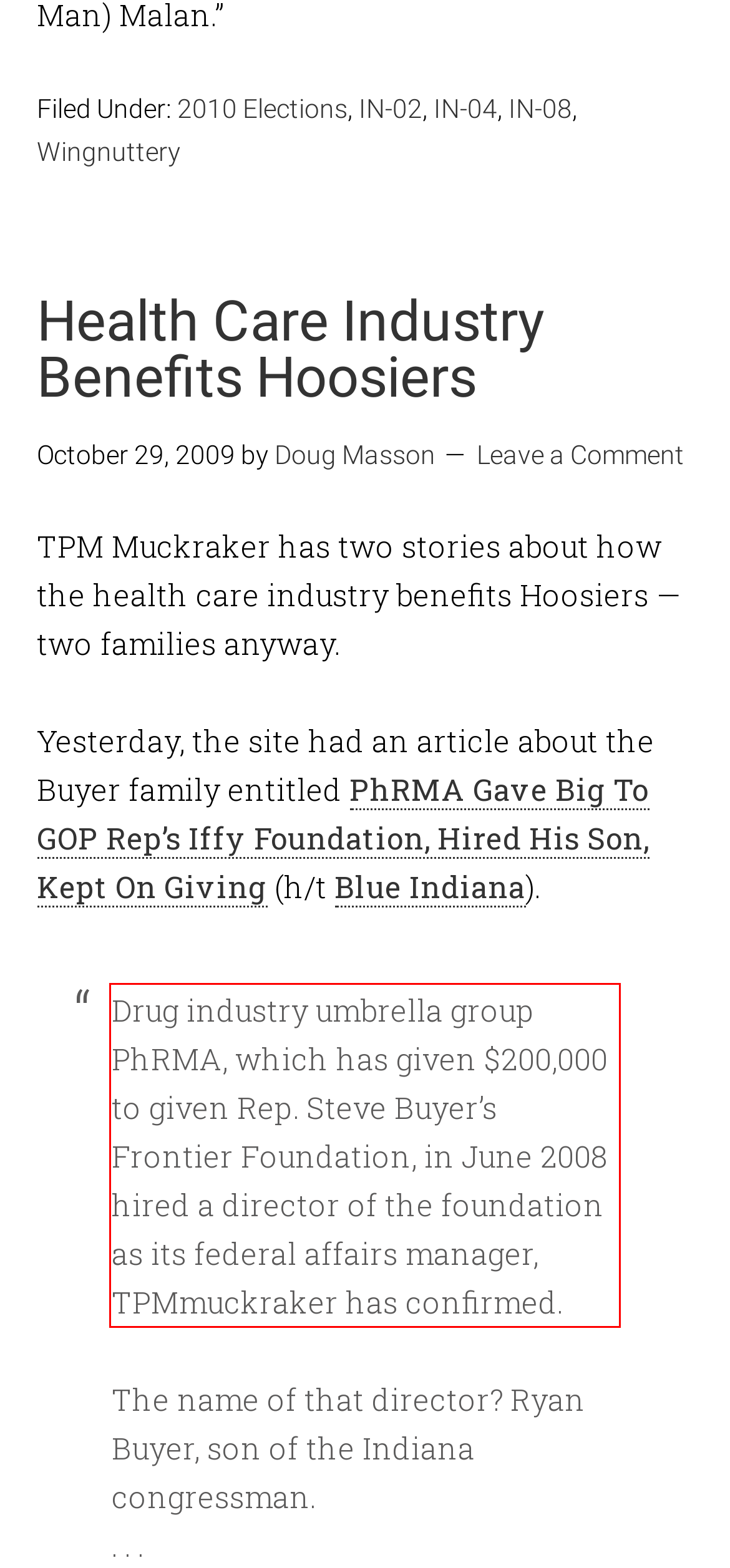Identify the text inside the red bounding box on the provided webpage screenshot by performing OCR.

Drug industry umbrella group PhRMA, which has given $200,000 to given Rep. Steve Buyer’s Frontier Foundation, in June 2008 hired a director of the foundation as its federal affairs manager, TPMmuckraker has confirmed.